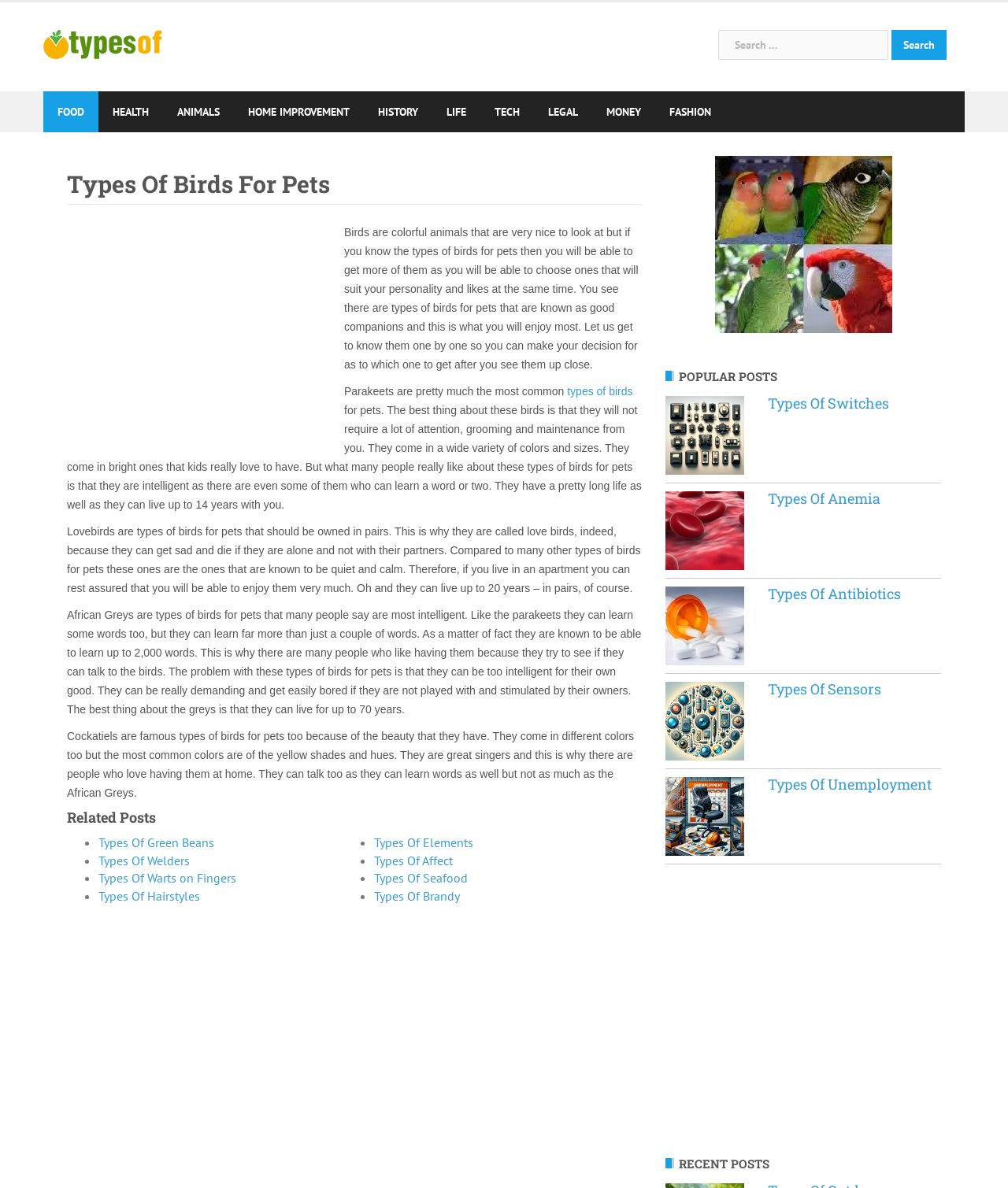Given the description ". |_ Front line states", determine the bounding box of the corresponding UI element.

None